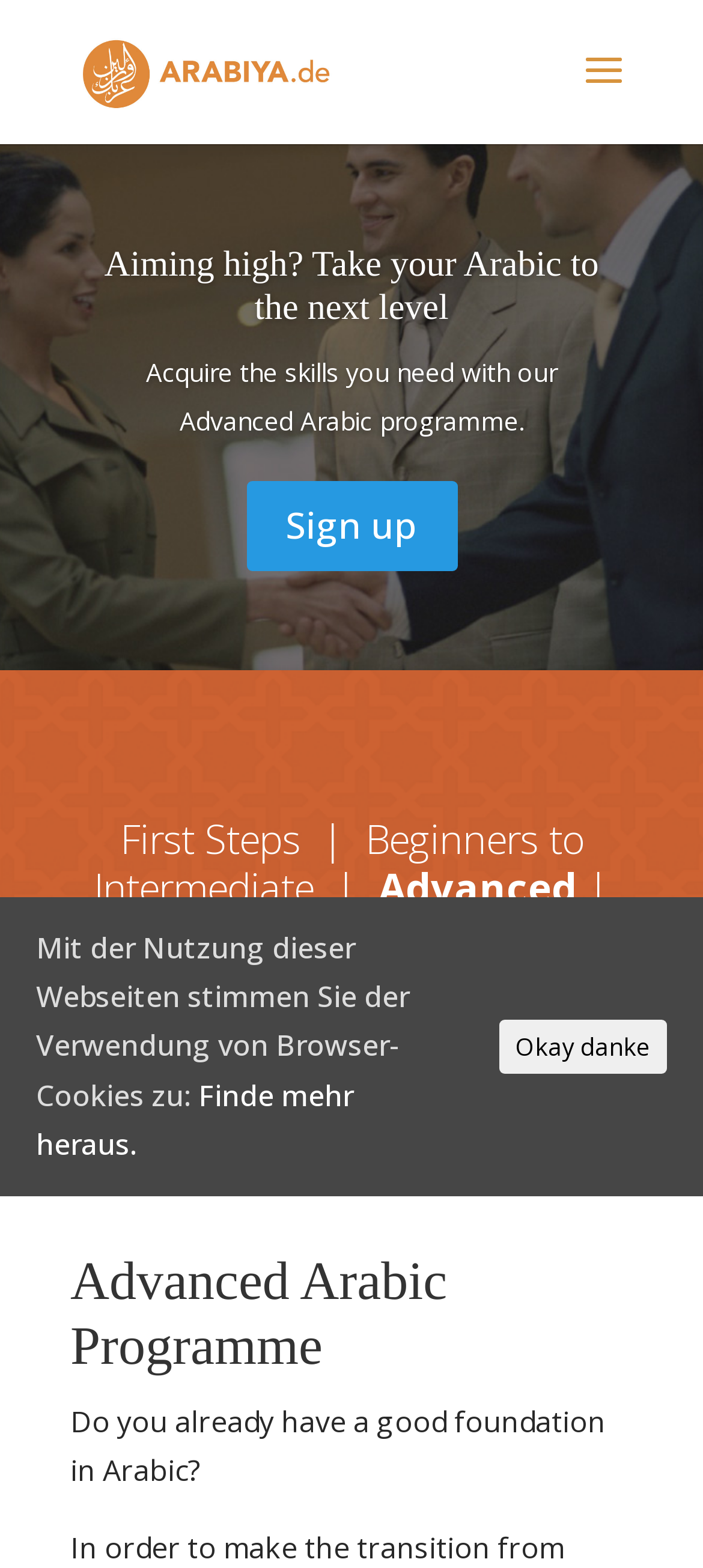Determine the bounding box coordinates for the UI element matching this description: "Finde mehr heraus.".

[0.051, 0.686, 0.503, 0.742]